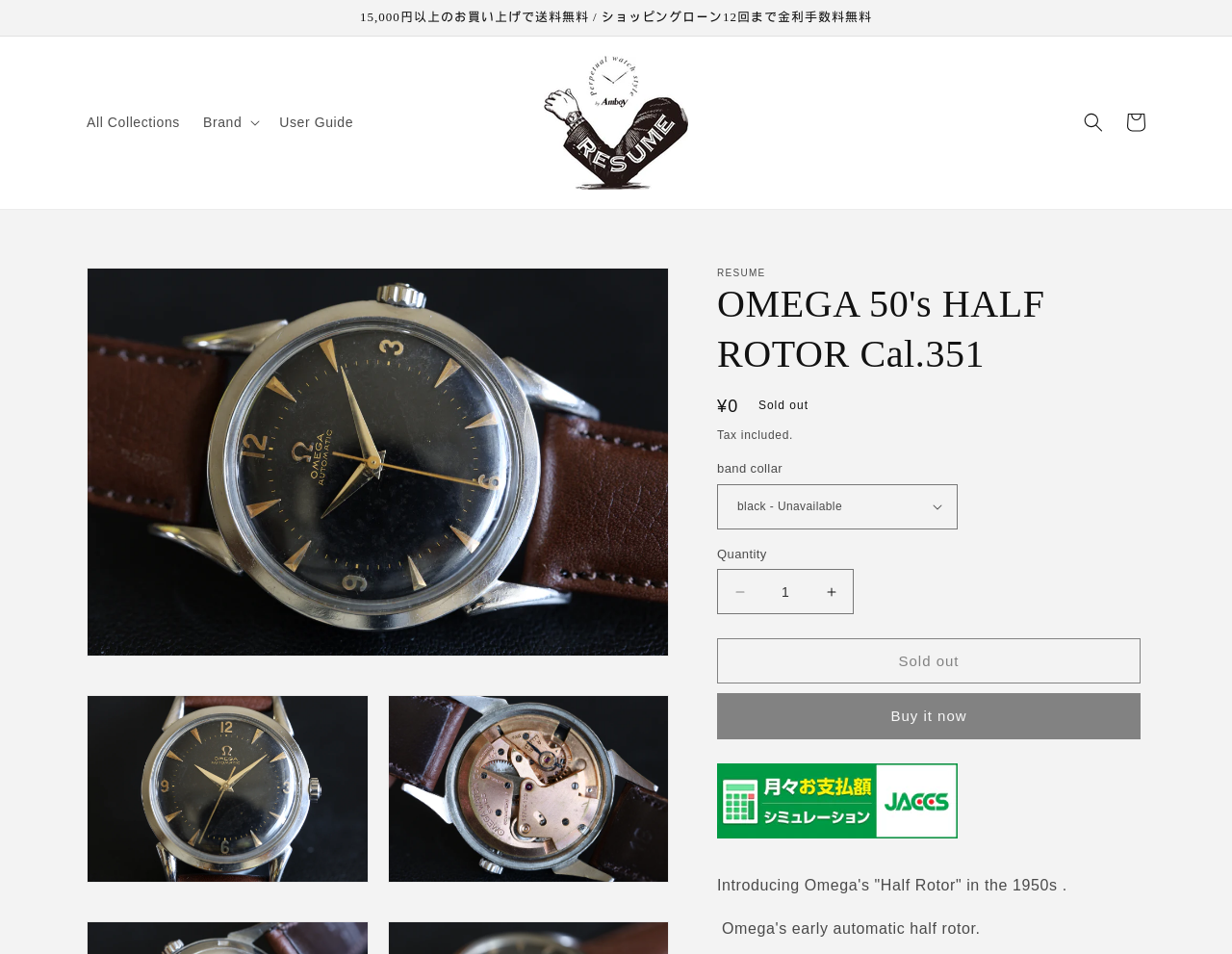Respond concisely with one word or phrase to the following query:
What is the quantity of the watch that can be purchased?

1